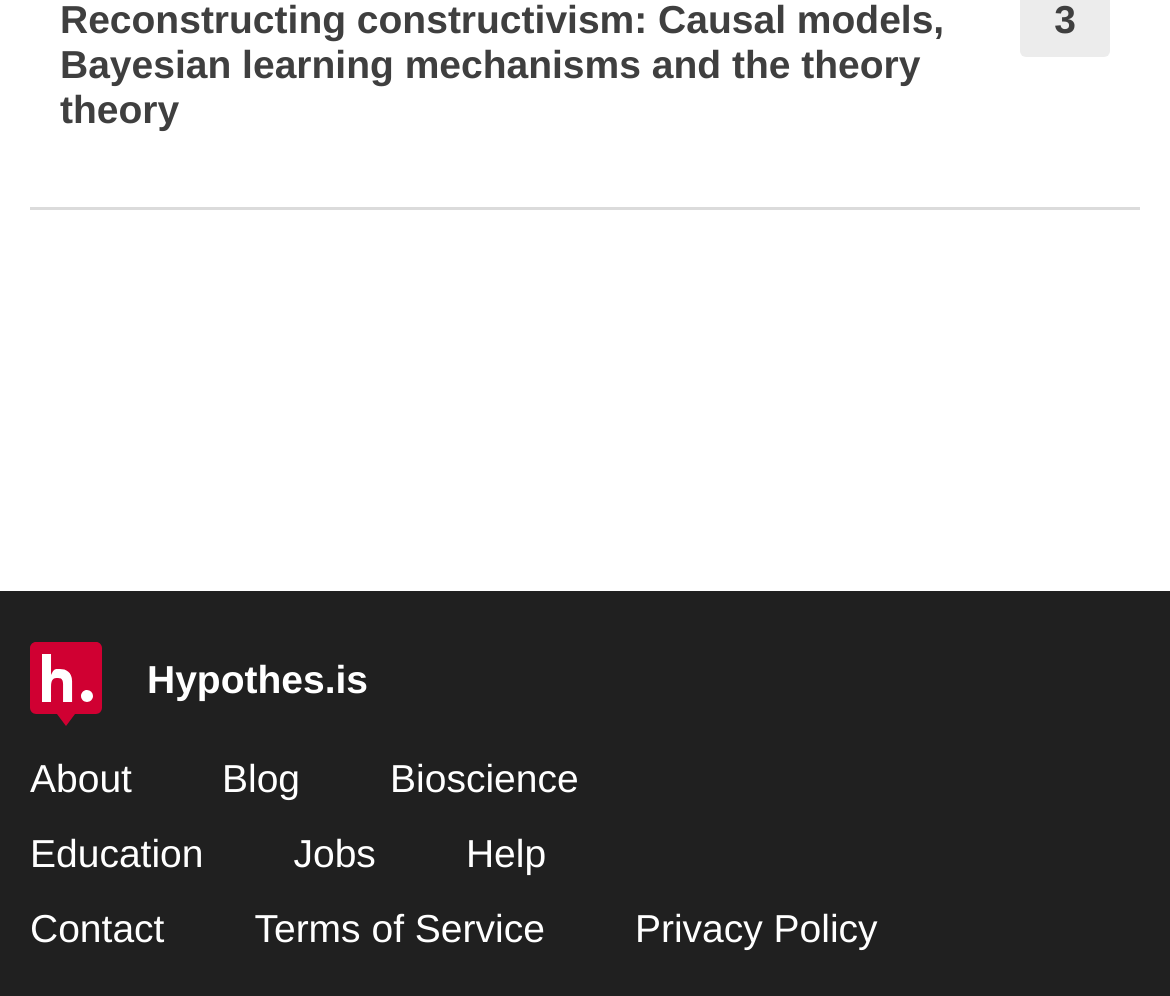Determine the bounding box for the described HTML element: "Terms of Service". Ensure the coordinates are four float numbers between 0 and 1 in the format [left, top, right, bottom].

[0.217, 0.91, 0.466, 0.955]